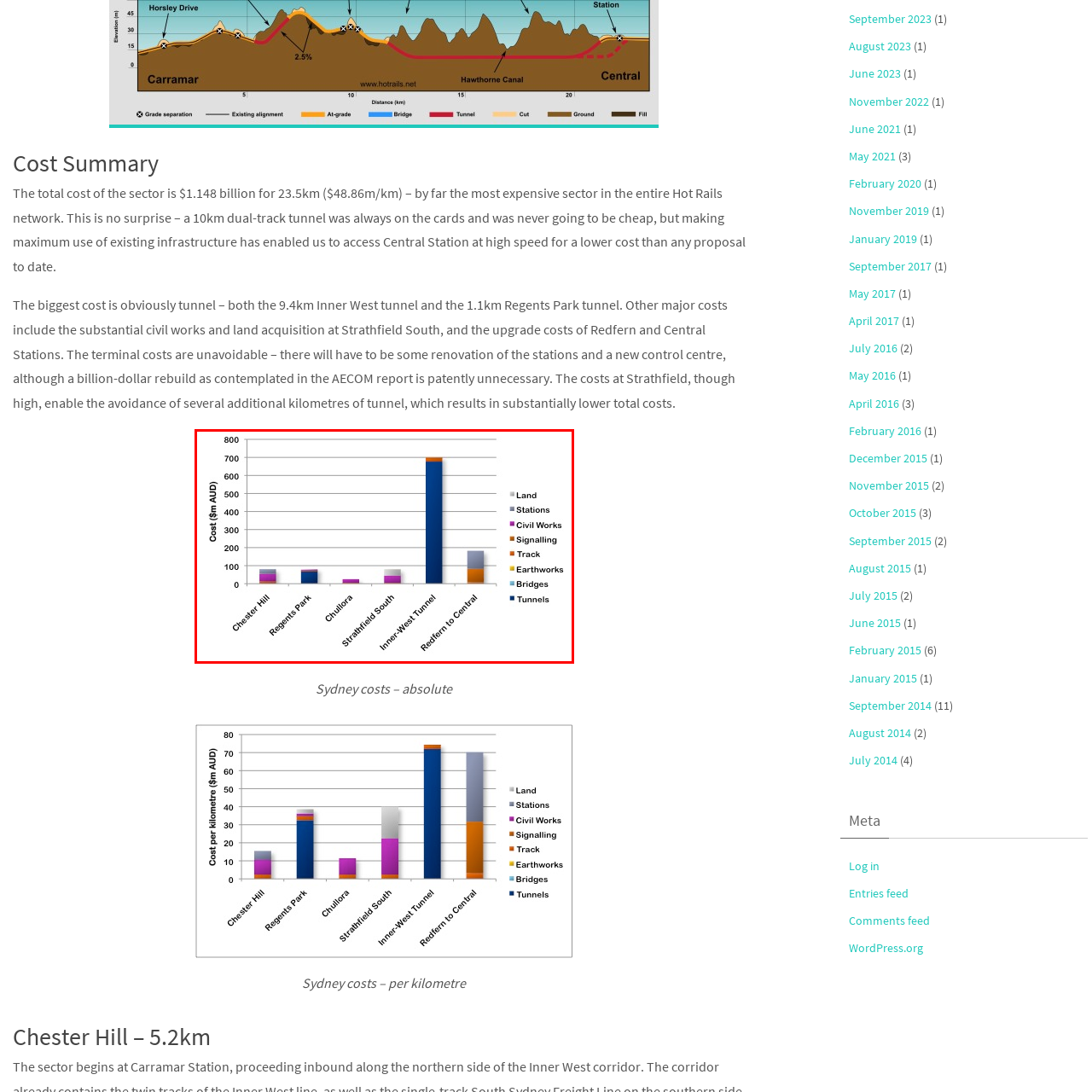Notice the image within the red frame, What is the purpose of this graphic?
 Your response should be a single word or phrase.

To understand resource allocation